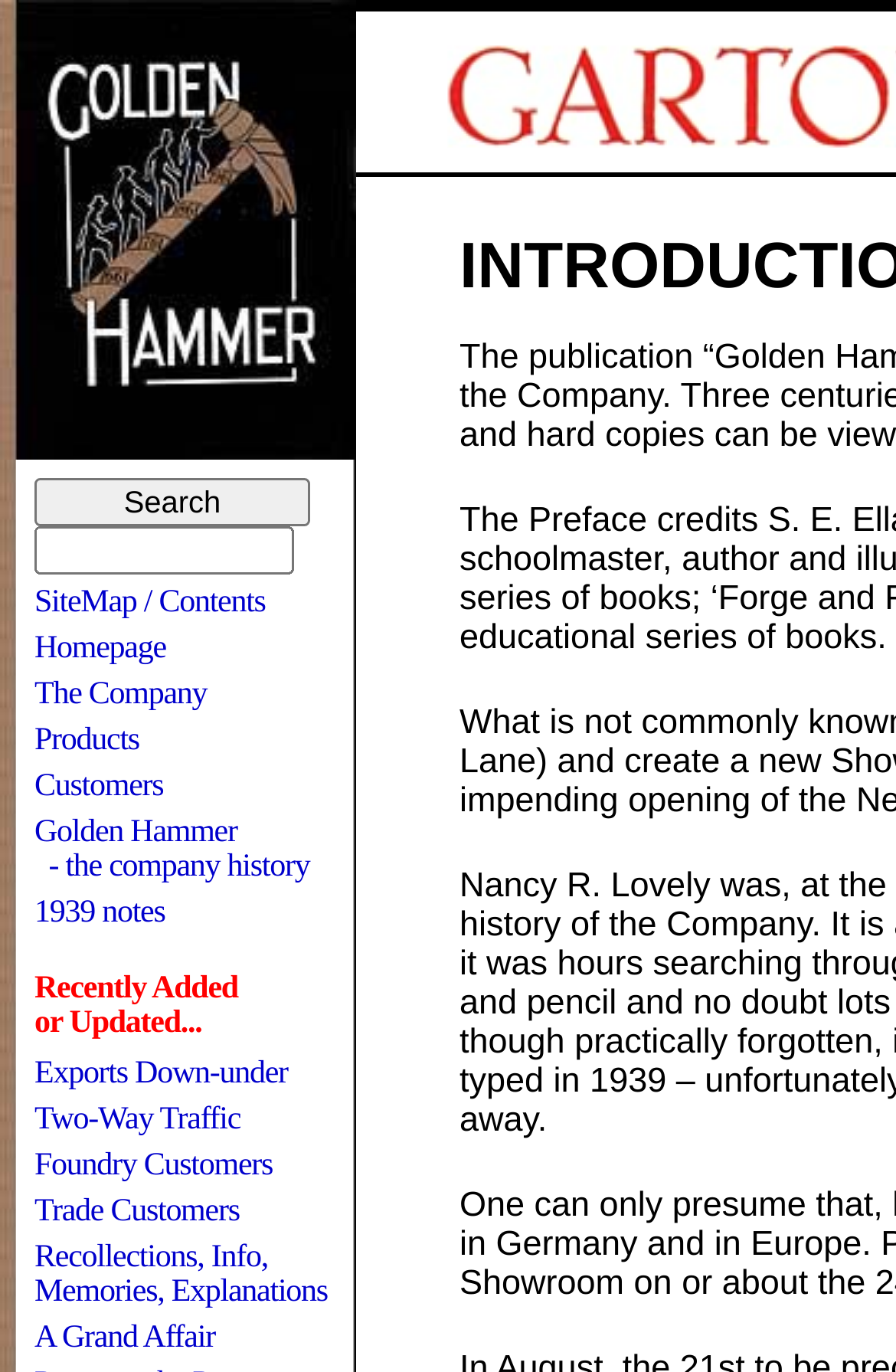Describe all the key features and sections of the webpage thoroughly.

The webpage is about the history of Garton & King, specifically the 1939 notes compiled by Miss Lovely. At the top-left corner, there is an image related to Garton and King, taking up about 40% of the screen width and 33% of the screen height. 

Below the image, there is a search bar with a button labeled "Search" and a textbox to input search queries. To the right of the search bar, there are several links, including "SiteMap / Contents", "Homepage", "The Company", "Products", "Customers", and "Golden Hammer - the company history". These links are aligned vertically and take up about 30% of the screen width.

Further down, there are more links, including "1939 notes", "Exports Down-under", "Two-Way Traffic", "Foundry Customers", "Trade Customers", "Recollections, Info, Memories, Explanations", and "A Grand Affair". These links are also aligned vertically and take up about 30% of the screen width.

In between the two sets of links, there are two static text elements, "Recently Added" and "or Updated...". At the very top of the page, there is a link "↑Top / Menu / Search" that takes up about 30% of the screen width.